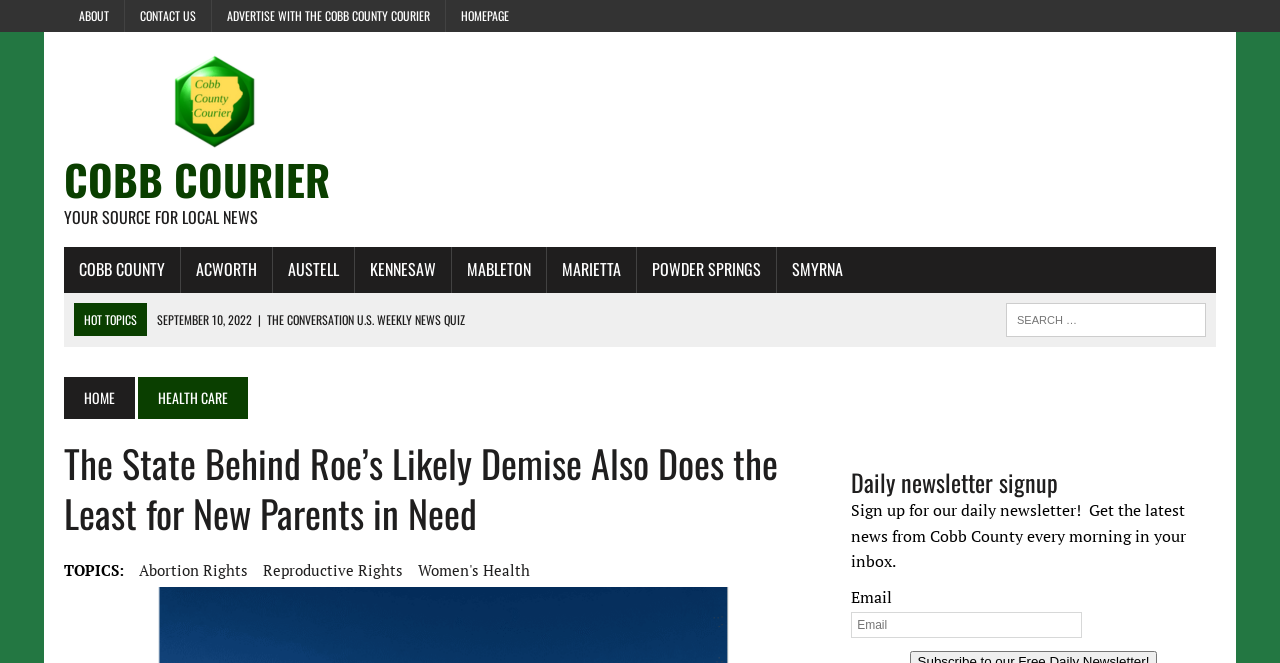Offer a detailed account of what is visible on the webpage.

This webpage is the Cobb Courier, a local news website. At the top, there are several links to different sections of the website, including "ABOUT", "CONTACT US", "ADVERTISE WITH THE COBB COUNTY COURIER", and "HOMEPAGE". Below these links, there is a logo of the Cobb Courier, accompanied by the headings "COBB COURIER" and "YOUR SOURCE FOR LOCAL NEWS". 

To the right of the logo, there are links to different cities in Cobb County, including "COBB COUNTY", "ACWORTH", "AUSTELL", "KENNESAW", "MABLETON", "MARIETTA", "POWDER SPRINGS", and "SMYRNA". 

Below these links, there is a section labeled "HOT TOPICS", which contains several news article links with dates ranging from September 10, 2022, to May 12, 2024. The articles' topics include a weekly news quiz, health inspection scores, weather forecasts, new business licenses, and a mental health court celebration.

On the right side of the webpage, there is a search bar and a link to the "HOME" page. Below the search bar, there are links to different categories, including "HEALTH CARE". 

The main article of the webpage is titled "The State Behind Roe’s Likely Demise Also Does the Least for New Parents in Need", which is accompanied by headings and links to related topics such as "Abortion Rights", "Reproductive Rights", and "Women's Health". 

At the bottom of the webpage, there is a section to sign up for a daily newsletter, which includes a brief description and a form to enter an email address.